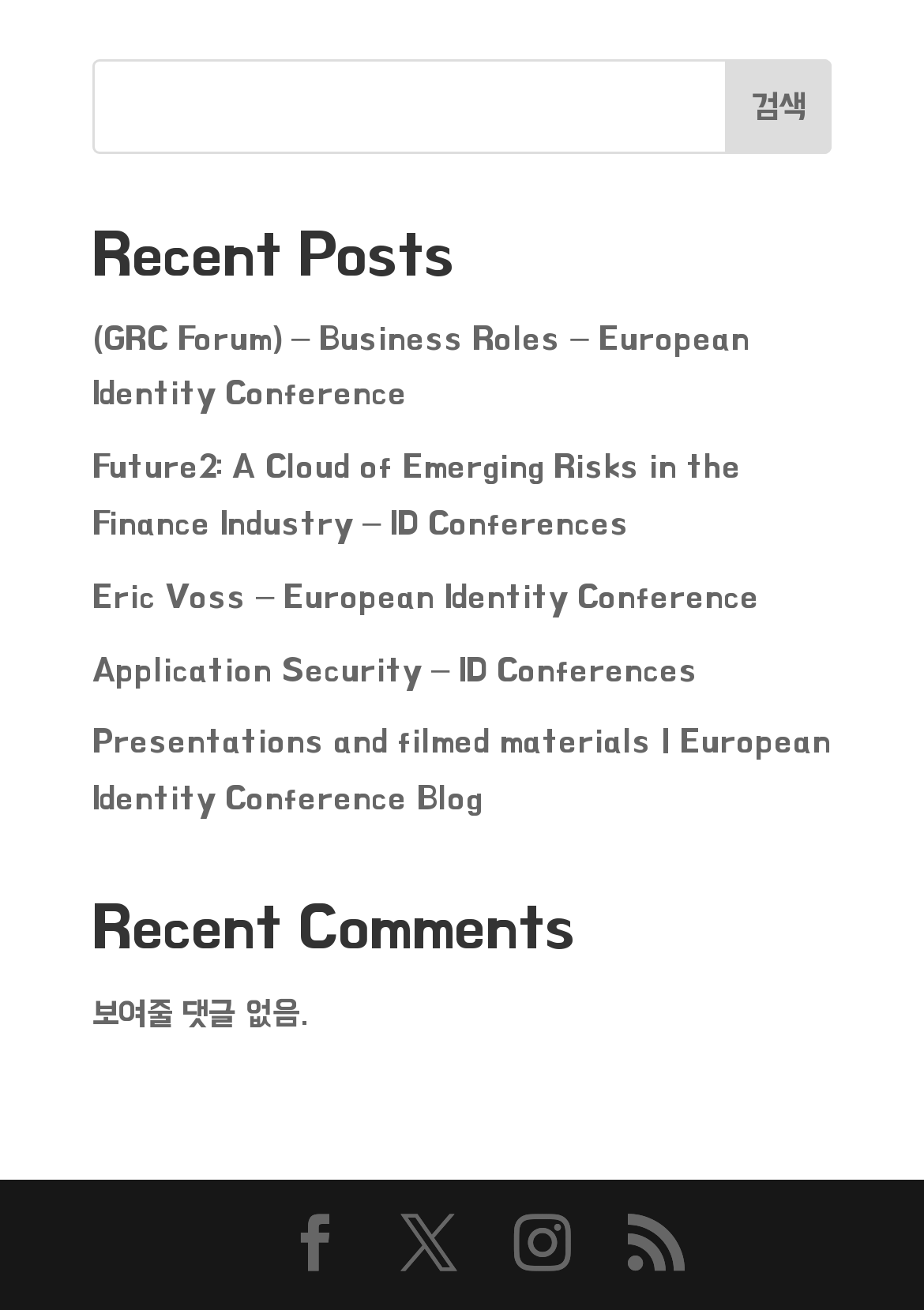What is the purpose of the search box?
From the screenshot, supply a one-word or short-phrase answer.

To search content